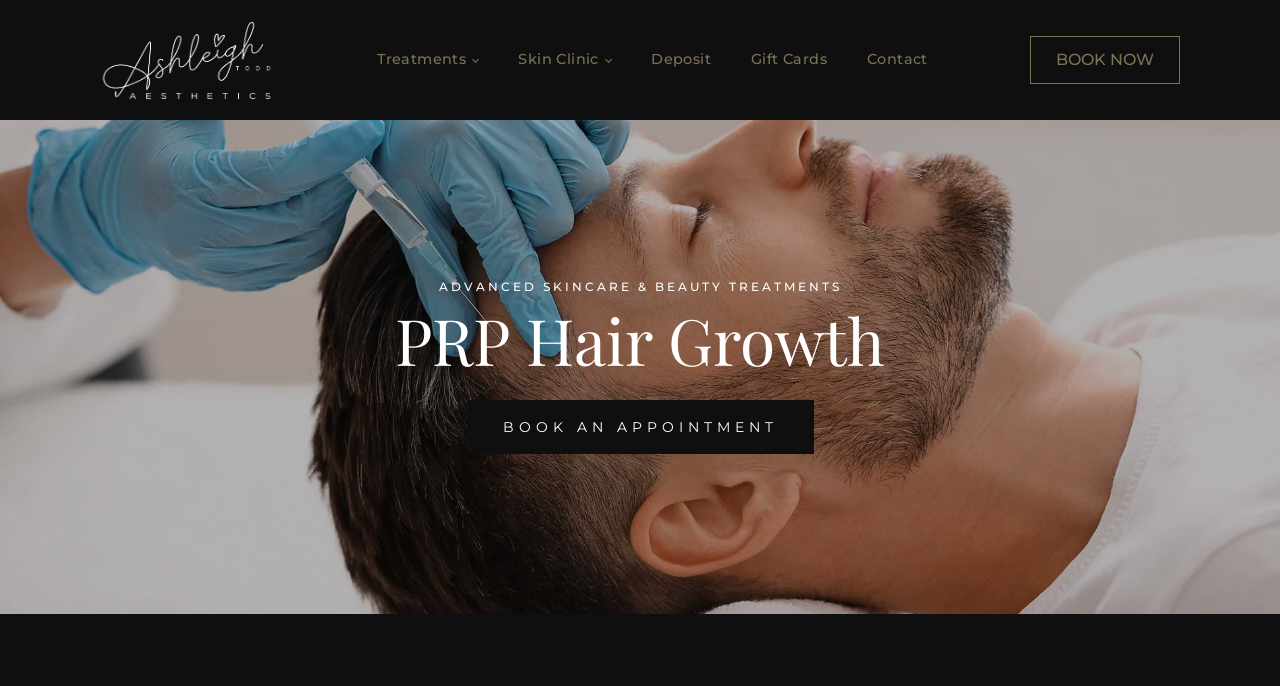Identify the bounding box coordinates of the element that should be clicked to fulfill this task: "Learn more about 'PRP Hair Growth'". The coordinates should be provided as four float numbers between 0 and 1, i.e., [left, top, right, bottom].

[0.309, 0.445, 0.691, 0.547]